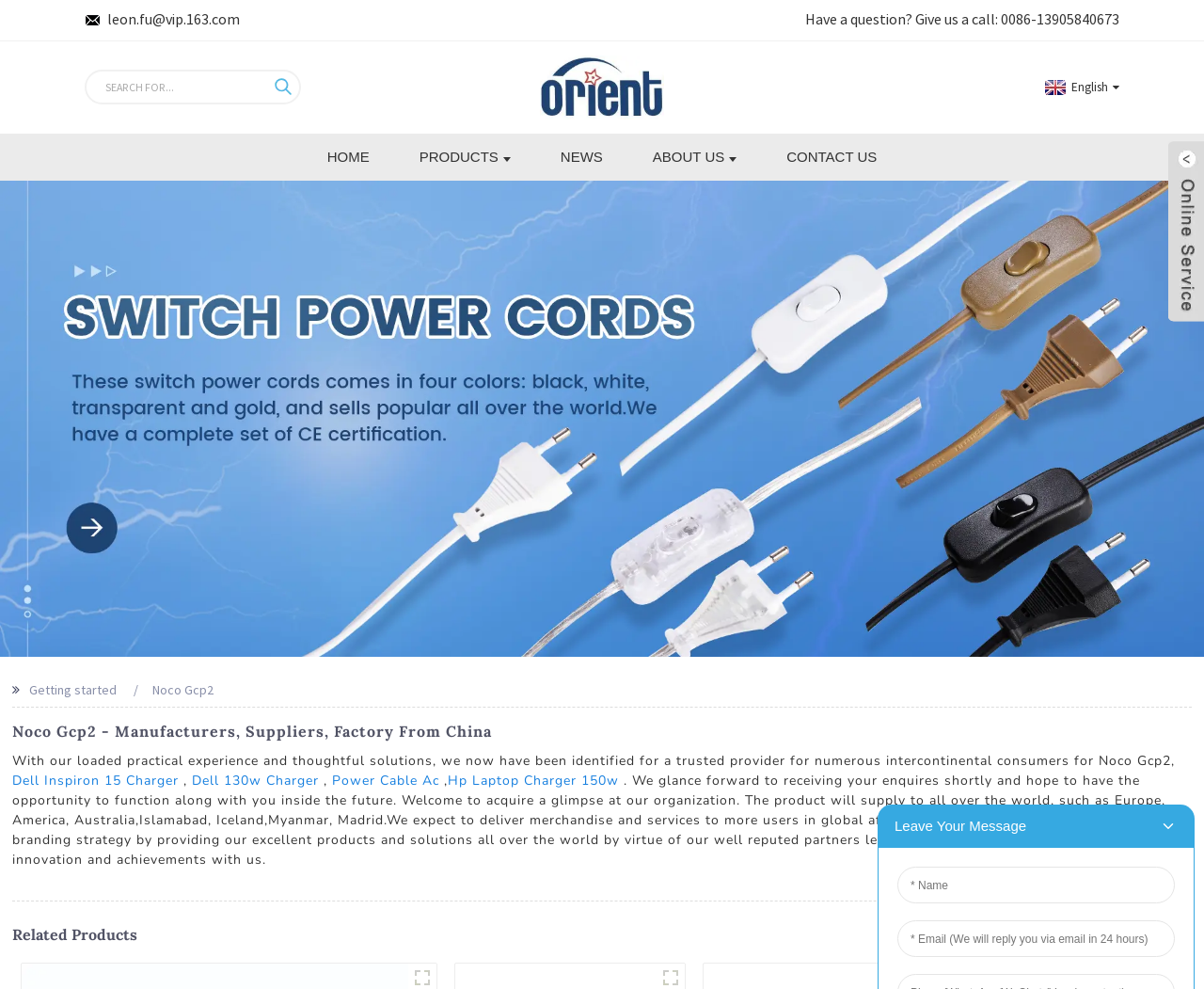Provide the bounding box coordinates of the UI element that matches the description: "Getting started".

[0.024, 0.689, 0.097, 0.706]